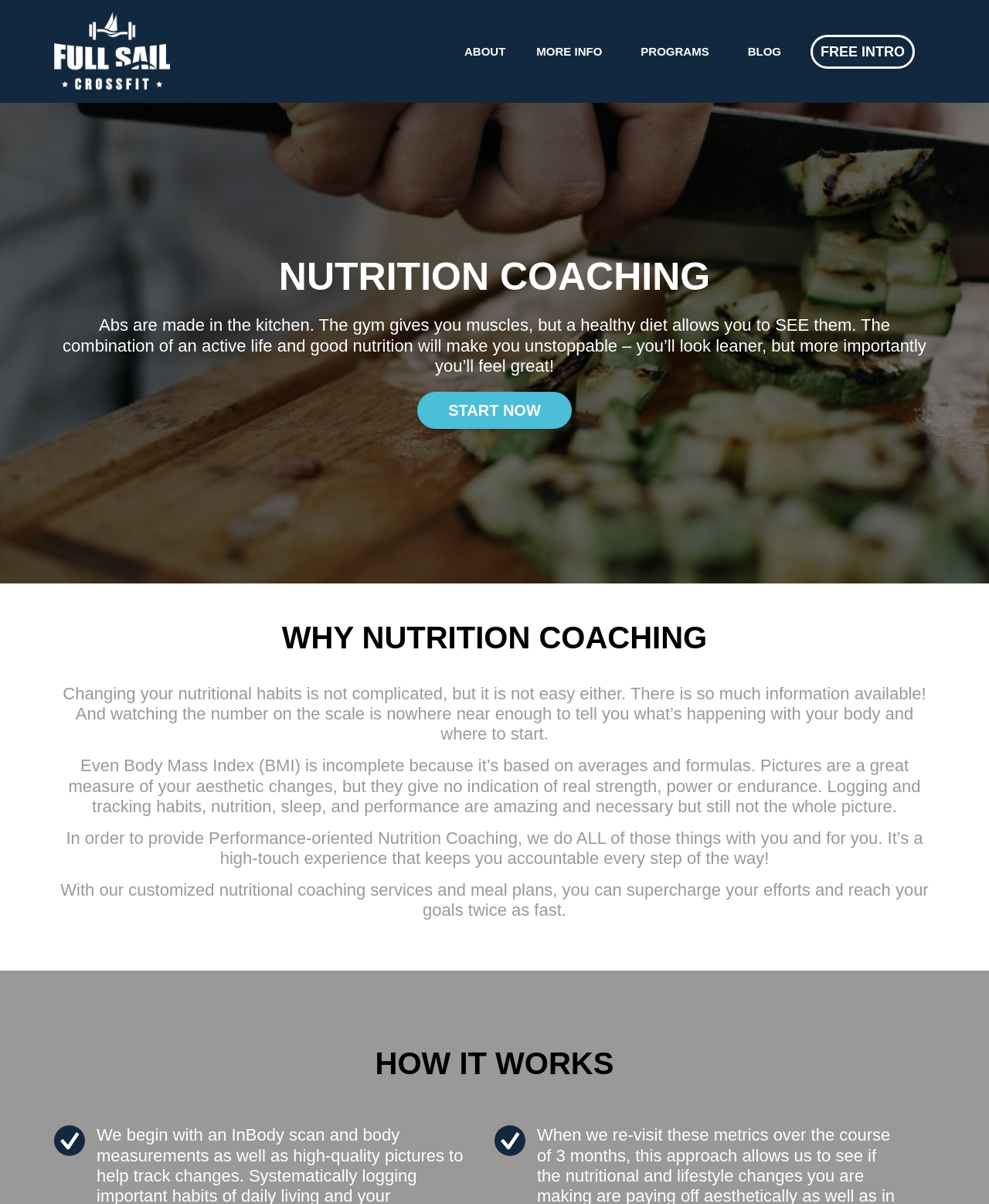Identify the bounding box coordinates for the UI element described as: "BLOG". The coordinates should be provided as four floats between 0 and 1: [left, top, right, bottom].

[0.74, 0.028, 0.805, 0.057]